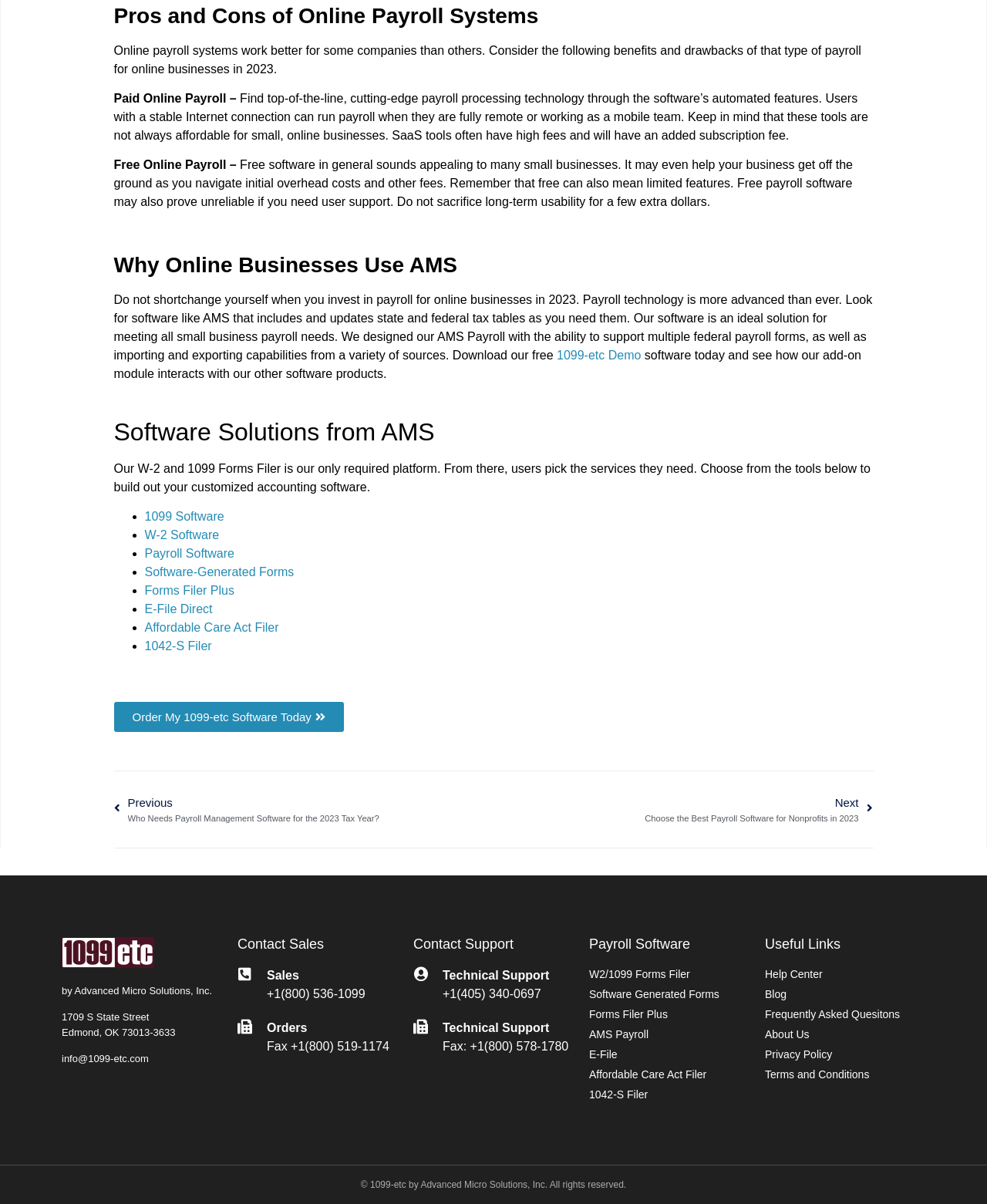Given the description of the UI element: "Terms and Conditions", predict the bounding box coordinates in the form of [left, top, right, bottom], with each value being a float between 0 and 1.

[0.775, 0.886, 0.938, 0.9]